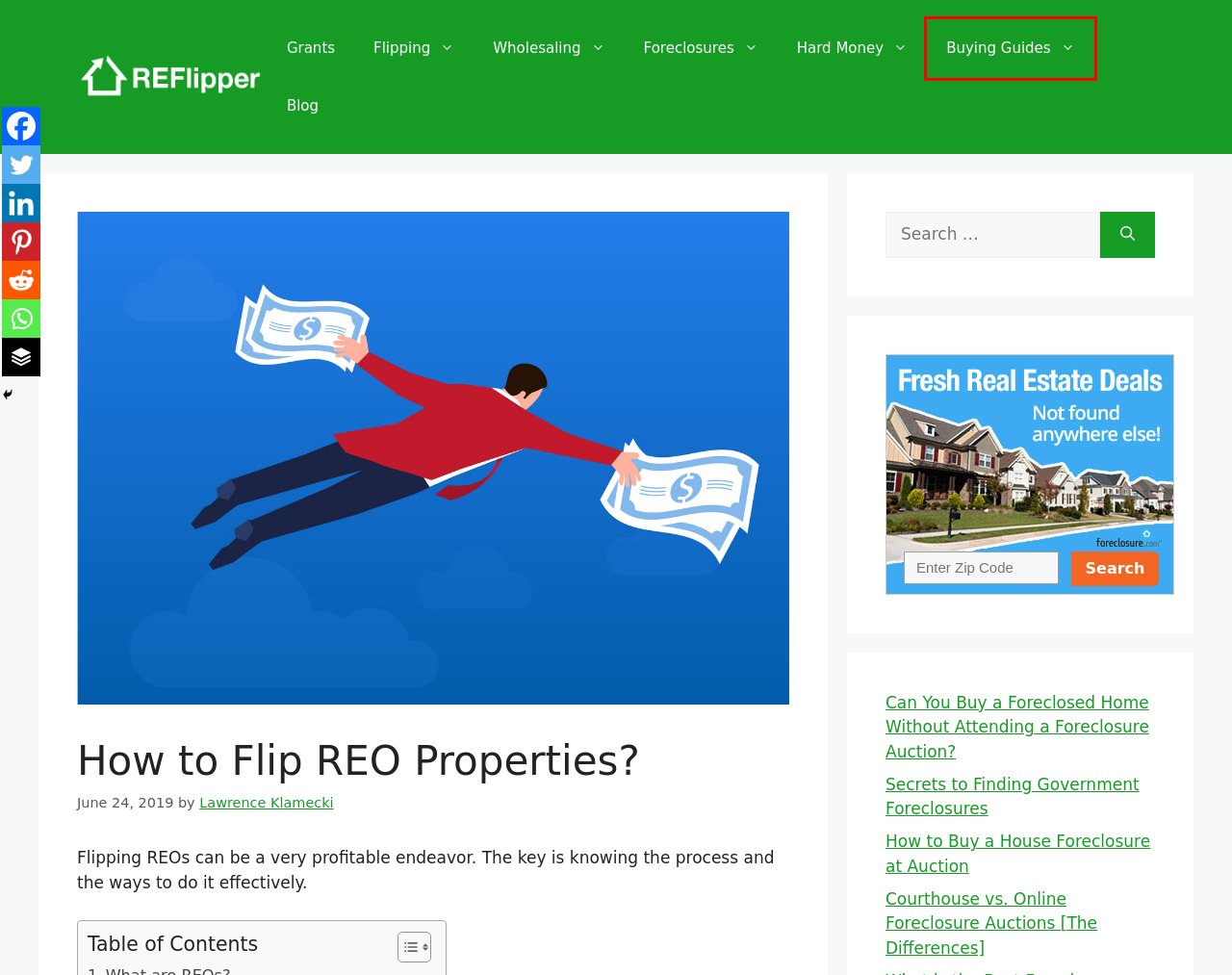Evaluate the webpage screenshot and identify the element within the red bounding box. Select the webpage description that best fits the new webpage after clicking the highlighted element. Here are the candidates:
A. Home Renovation Buying Guides - REFlipper.net
B. How to Buy a House Foreclosure at Auction - REFlipper.net
C. How Wholesaling Houses Works - REFlipper.net
D. Home - REFlipper.net
E. Courthouse vs. Online Foreclosure Auctions [The Differences] - REFlipper.net
F. Secrets to Finding Government Foreclosures - REFlipper.net
G. Lawrence Klamecki - REFlipper.net
H. Flipping a Foreclosed House - REFlipper.net

A